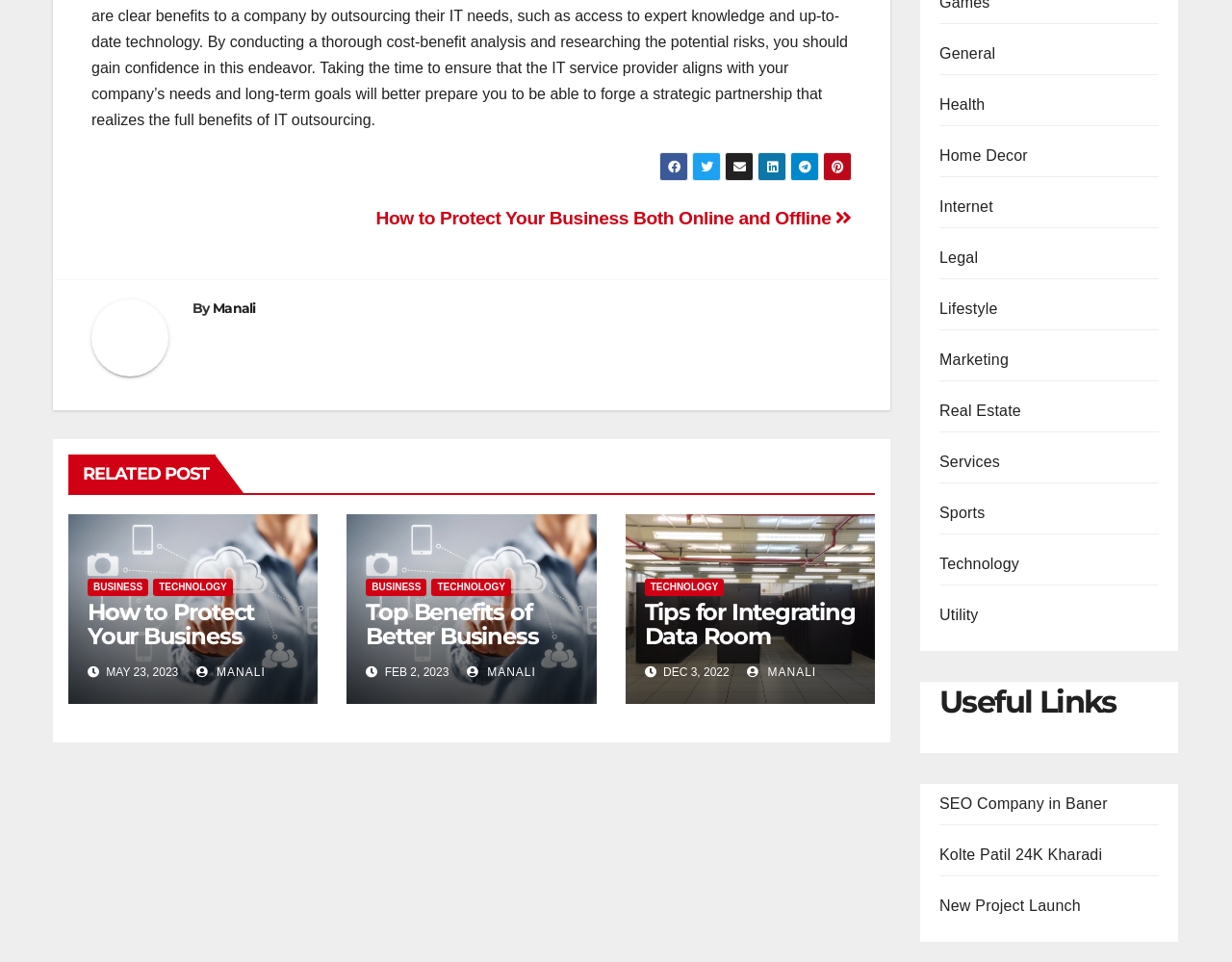Determine the bounding box coordinates of the clickable region to follow the instruction: "Check Privacy Policy".

None